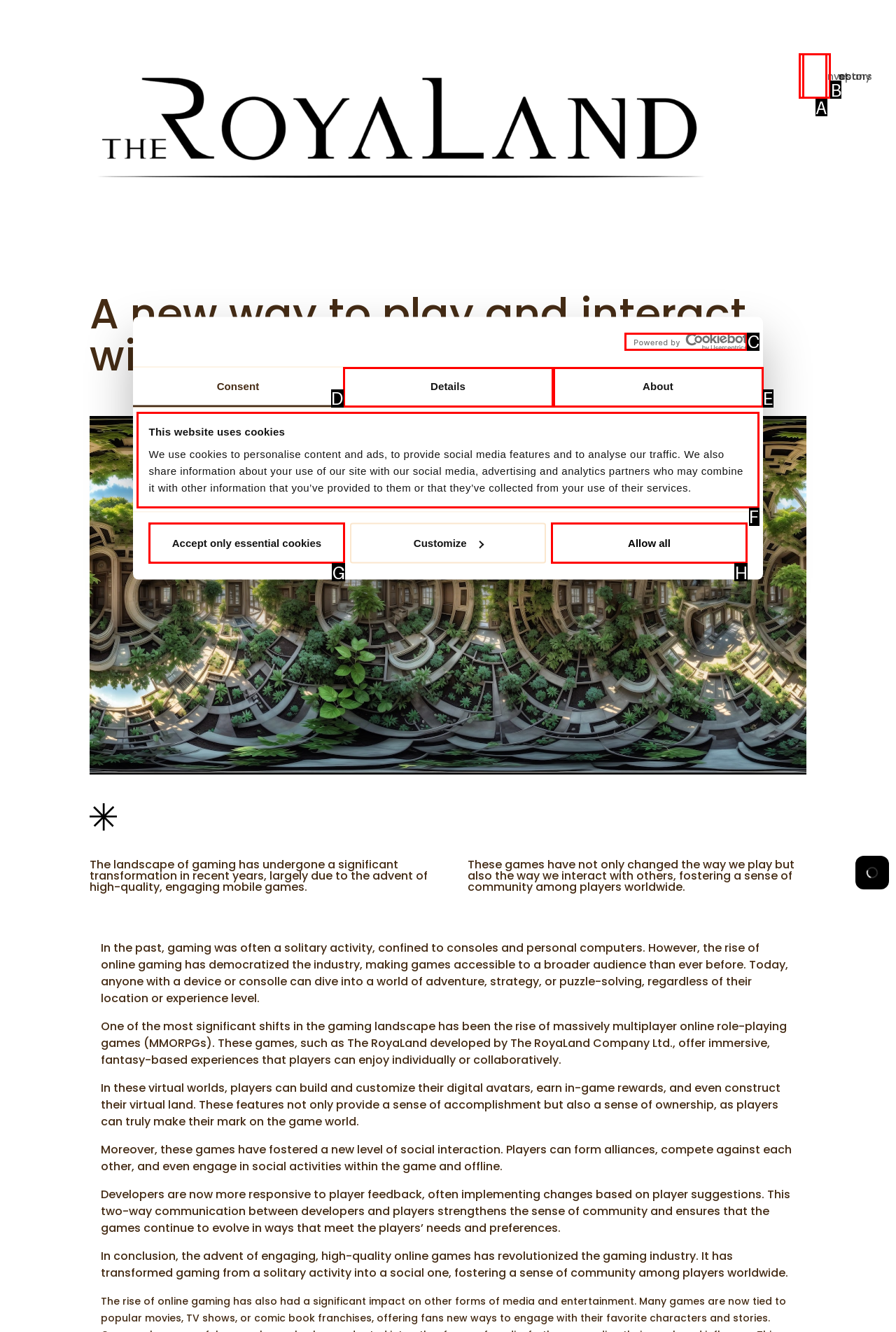Identify which lettered option completes the task: Click the logo link. Provide the letter of the correct choice.

C